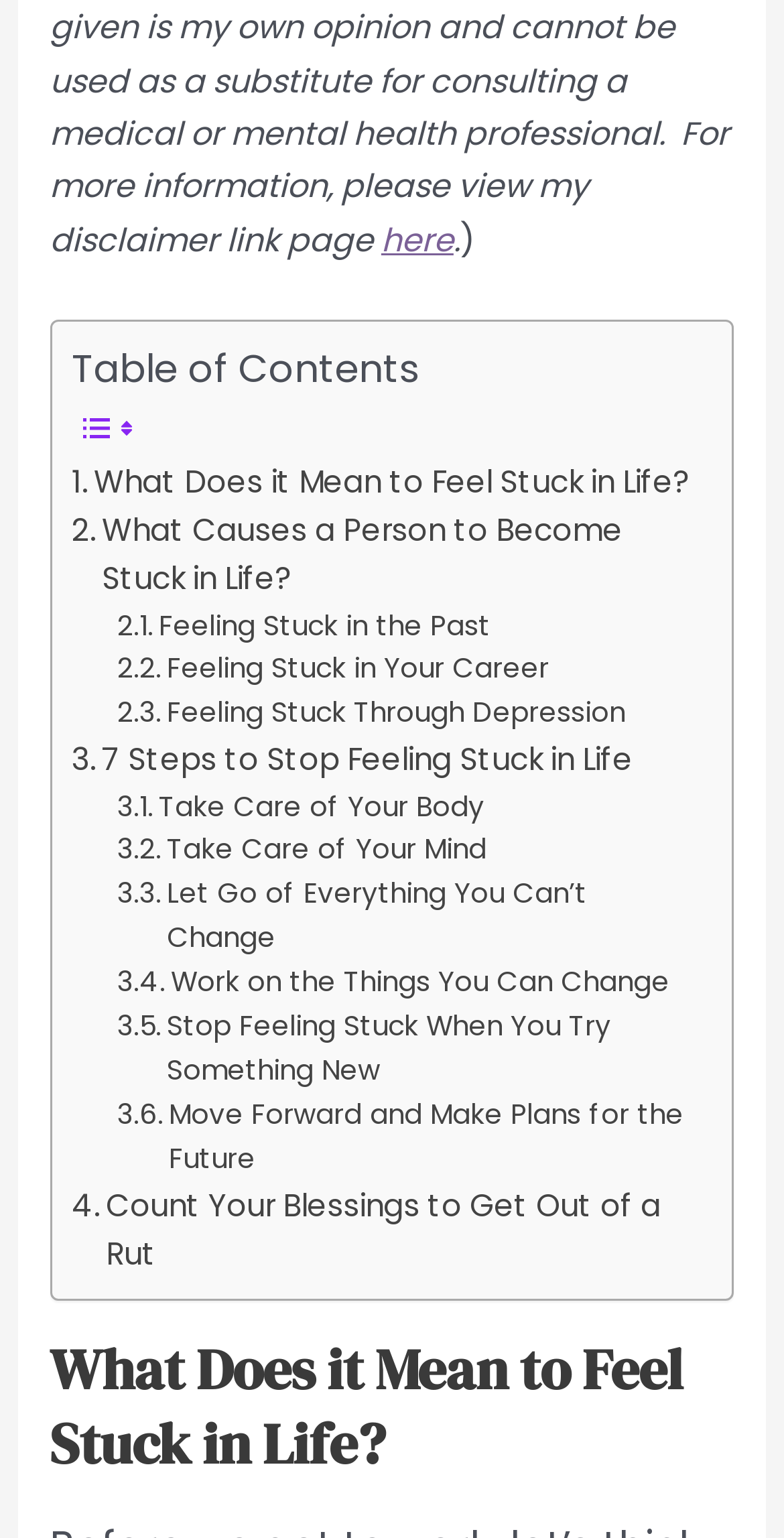Respond with a single word or phrase:
What is the topic of the webpage?

Feeling stuck in life